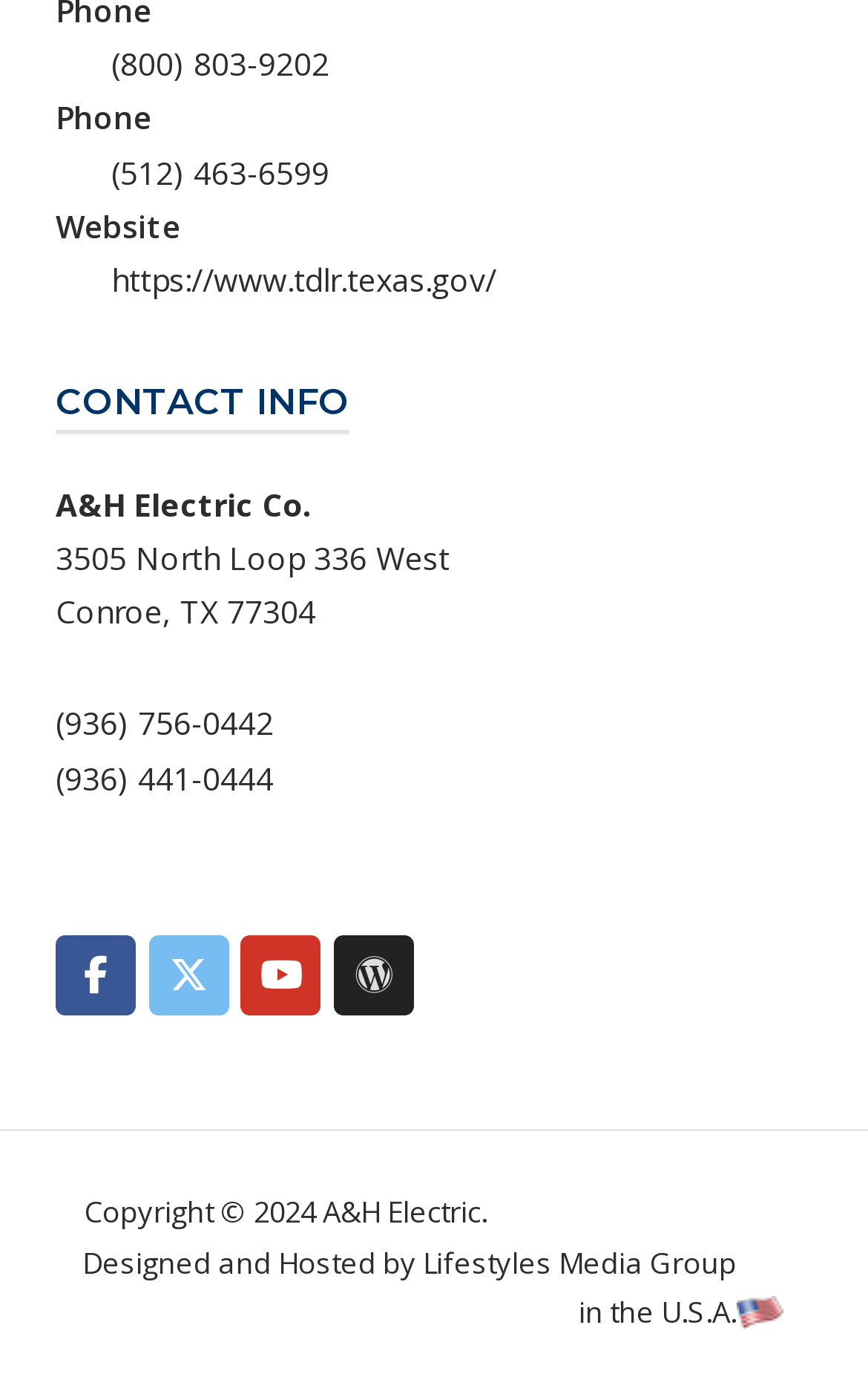Using the given description, provide the bounding box coordinates formatted as (top-left x, top-left y, bottom-right x, bottom-right y), with all values being floating point numbers between 0 and 1. Description: https://www.tdlr.texas.gov/

[0.128, 0.186, 0.572, 0.216]